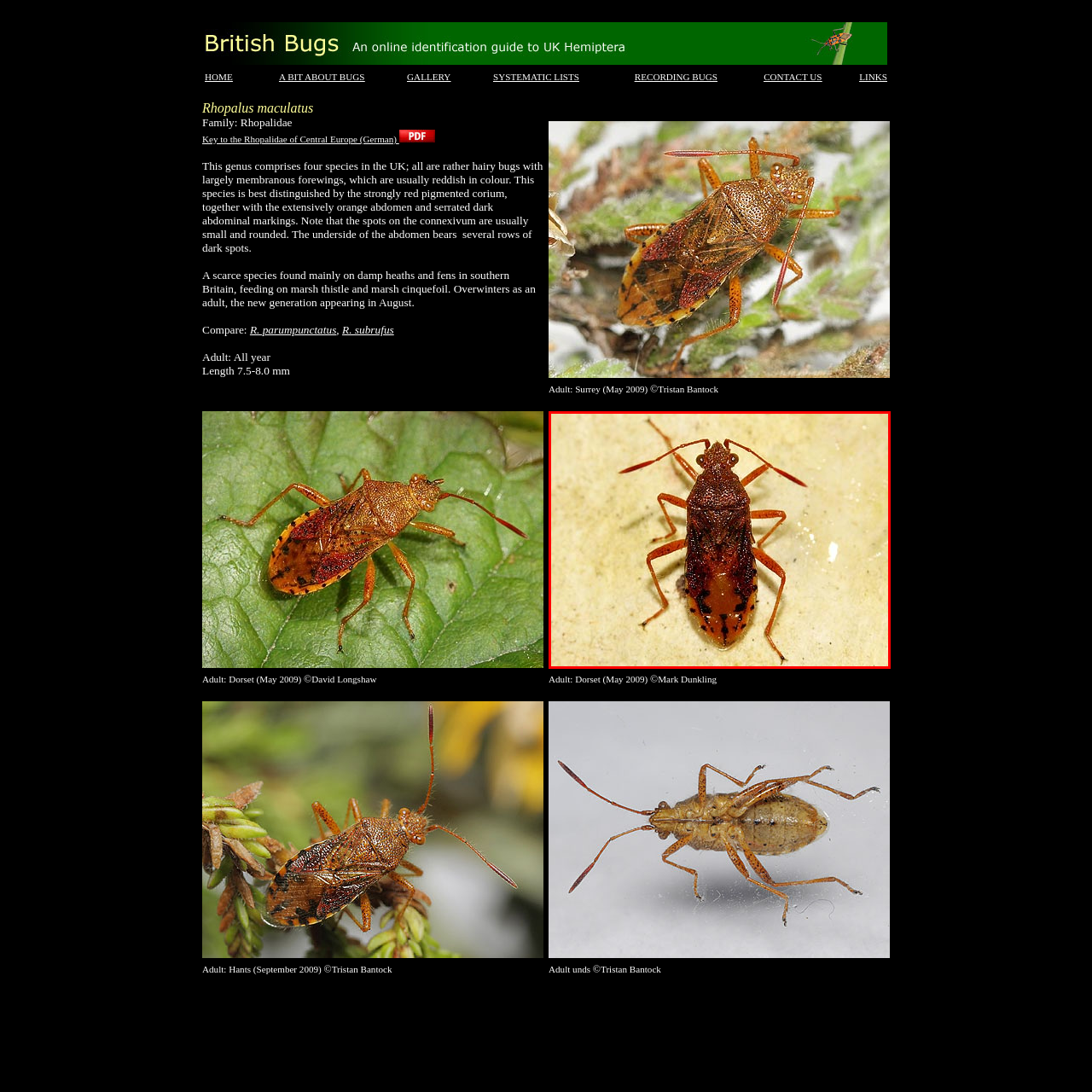Examine the image within the red border, How long is the adult Rhopalus maculatus? 
Please provide a one-word or one-phrase answer.

7.5-8.0 mm